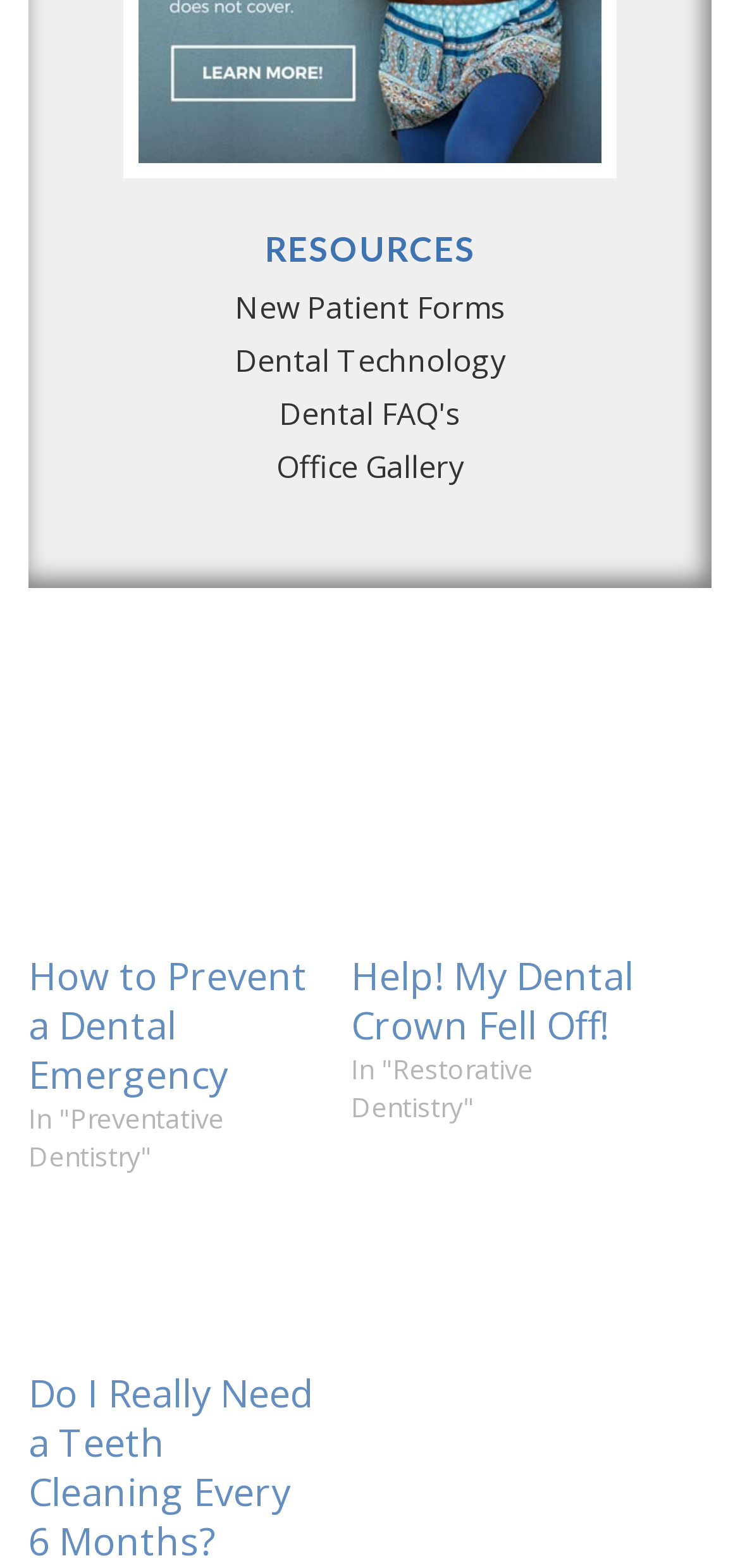Specify the bounding box coordinates of the area that needs to be clicked to achieve the following instruction: "Get information on Dental Crown Dentist".

[0.474, 0.504, 0.859, 0.607]